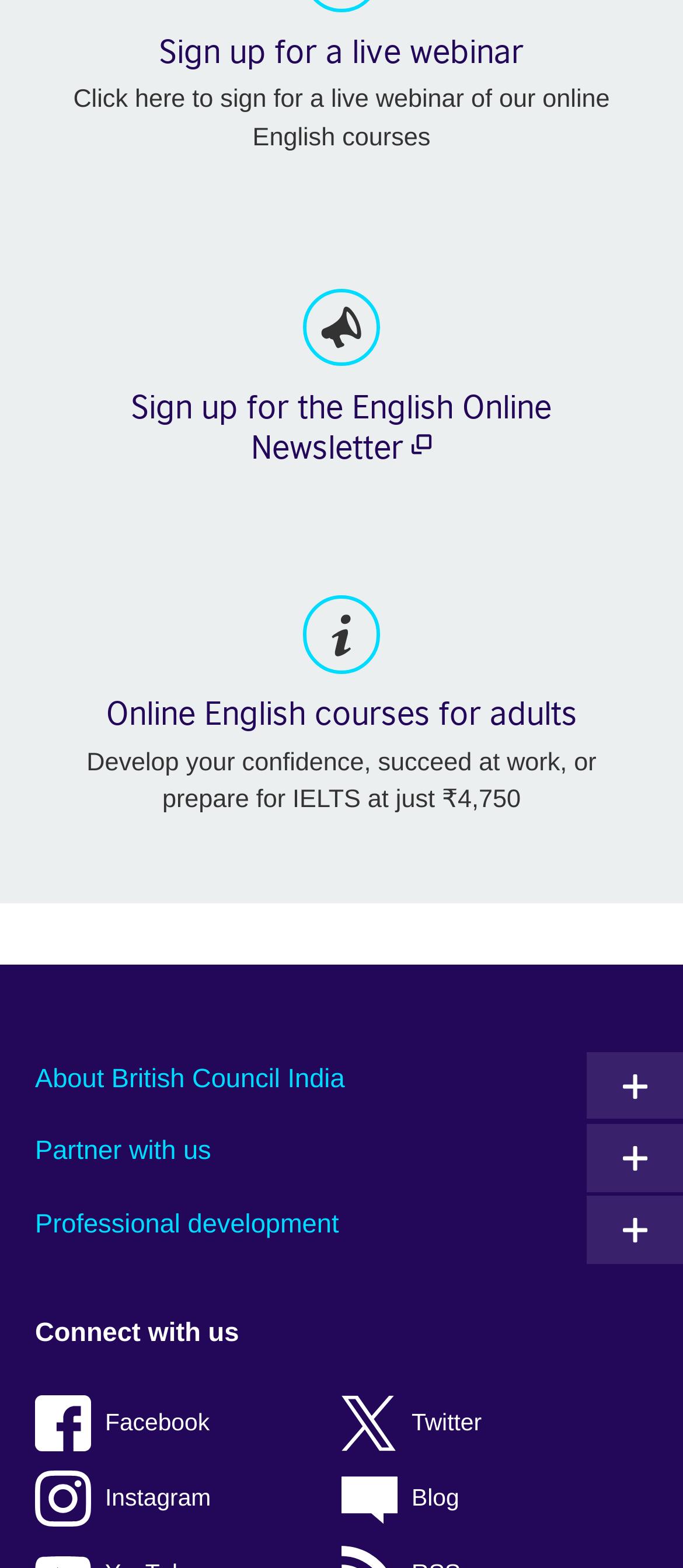Using the provided element description: "Address Book", determine the bounding box coordinates of the corresponding UI element in the screenshot.

None